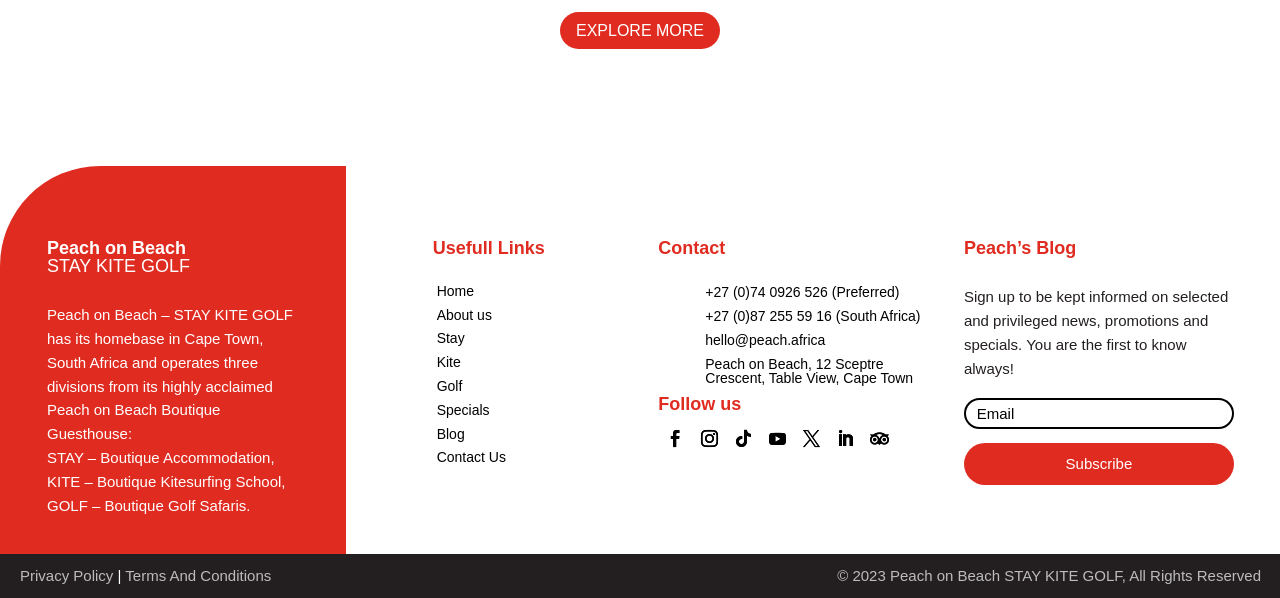Determine the bounding box coordinates of the region that needs to be clicked to achieve the task: "View 'Terms And Conditions'".

[0.098, 0.949, 0.212, 0.977]